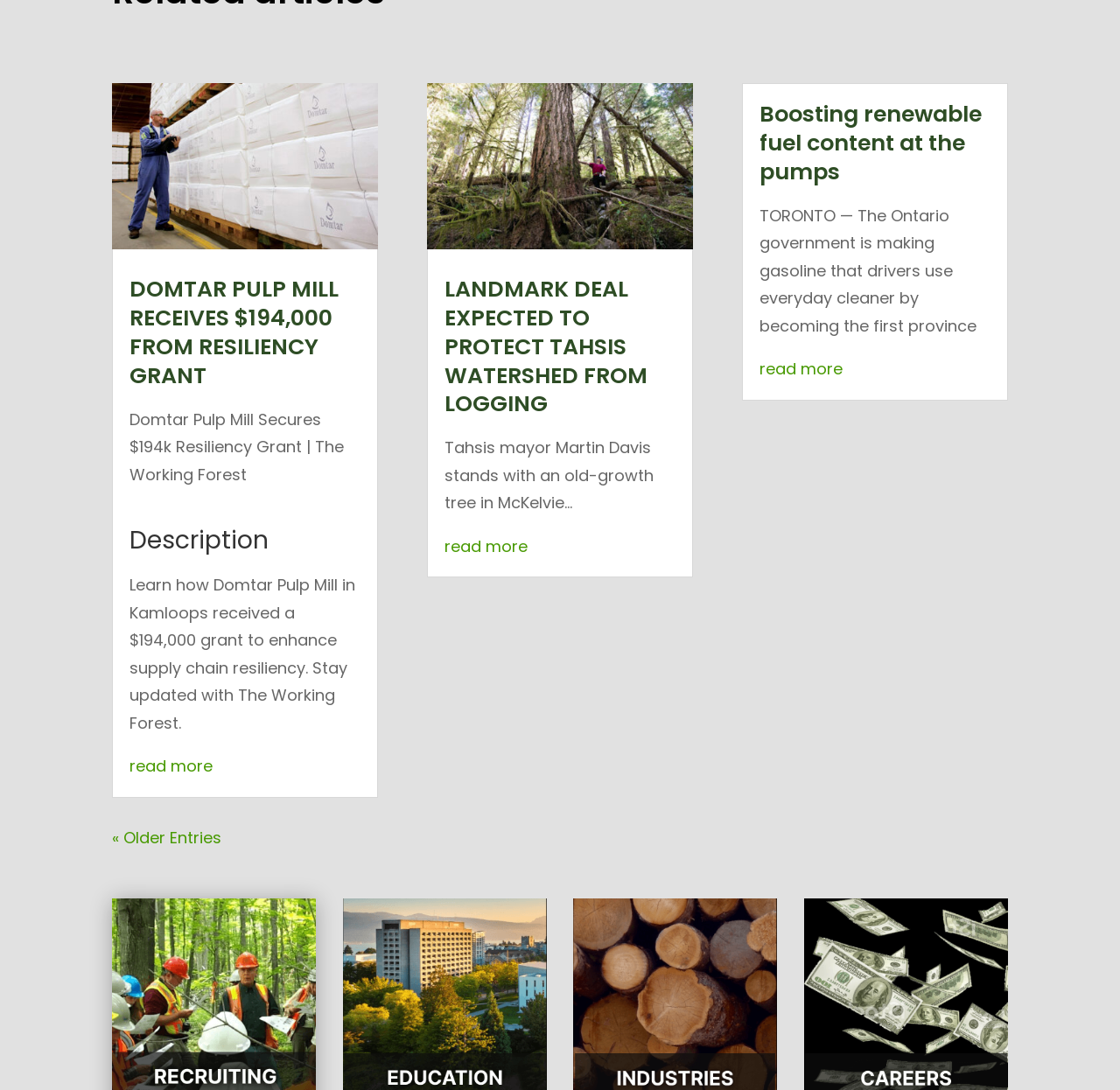Respond to the question below with a single word or phrase:
How many articles are on this webpage?

3